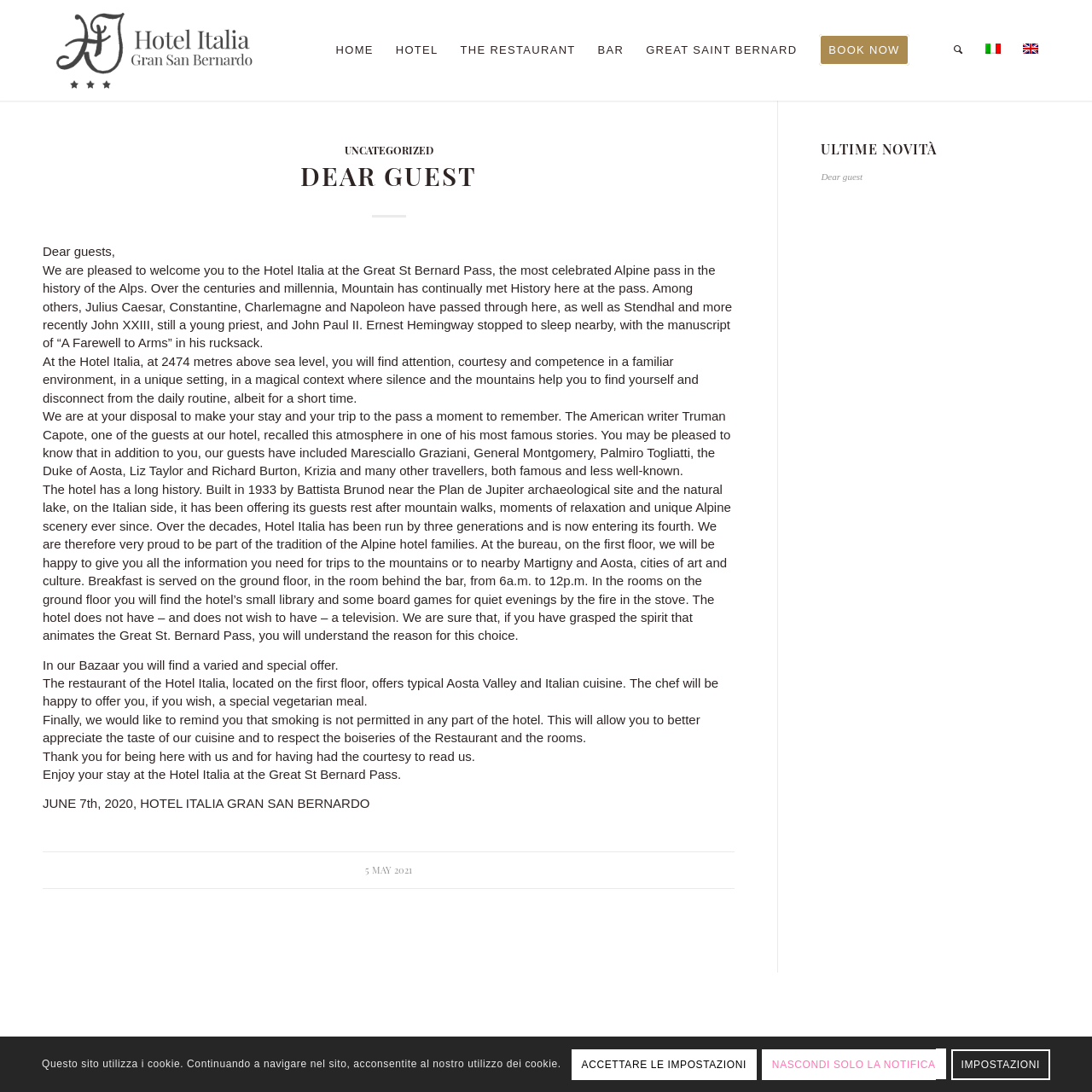Identify the bounding box coordinates for the UI element mentioned here: "Dear guest". Provide the coordinates as four float values between 0 and 1, i.e., [left, top, right, bottom].

[0.752, 0.157, 0.79, 0.166]